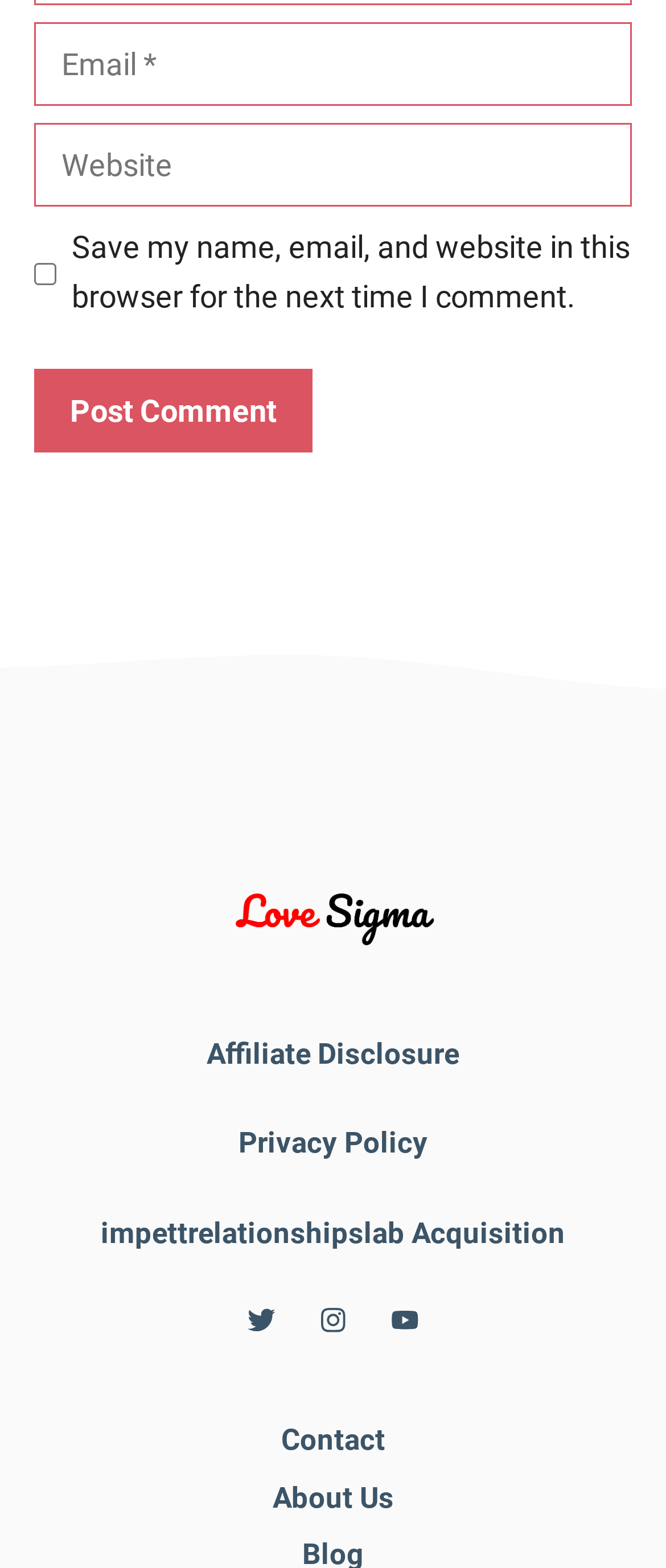Please determine the bounding box coordinates for the element that should be clicked to follow these instructions: "Post a comment".

[0.051, 0.235, 0.469, 0.288]